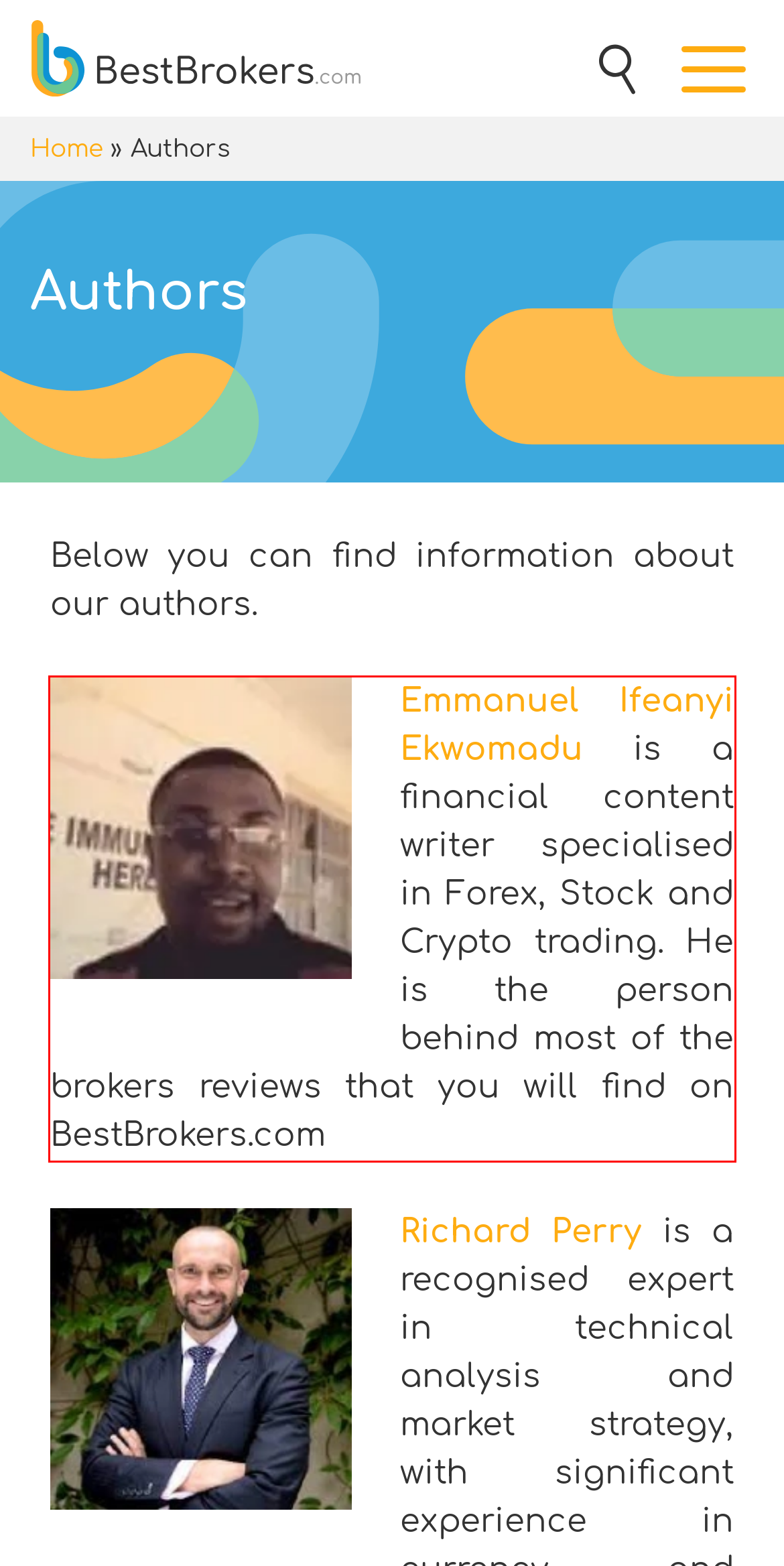Given a screenshot of a webpage with a red bounding box, extract the text content from the UI element inside the red bounding box.

Emmanuel Ifeanyi Ekwomadu is a financial content writer specialised in Forex, Stock and Crypto trading. He is the person behind most of the brokers reviews that you will find on BestBrokers.com